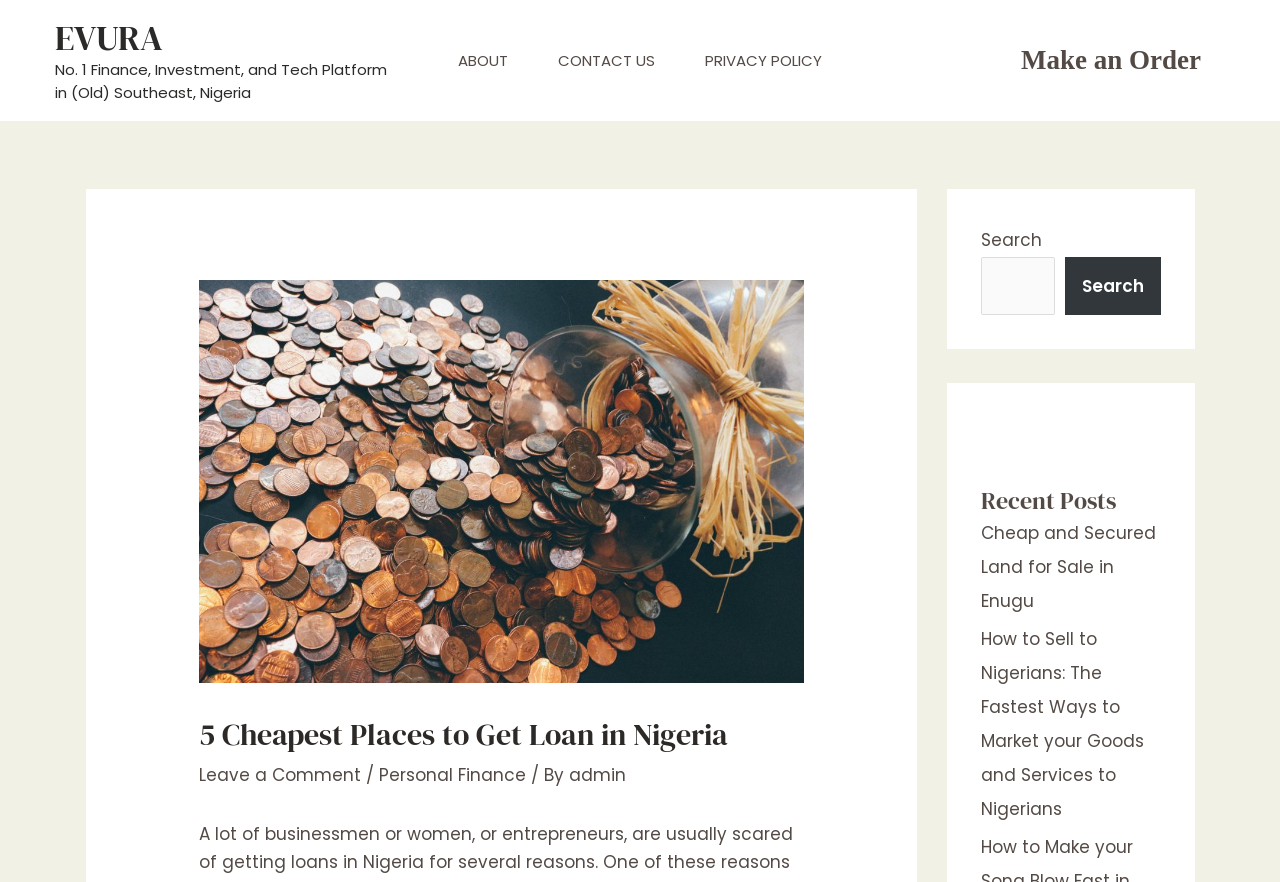Given the description of a UI element: "Make an Order", identify the bounding box coordinates of the matching element in the webpage screenshot.

[0.779, 0.039, 0.957, 0.099]